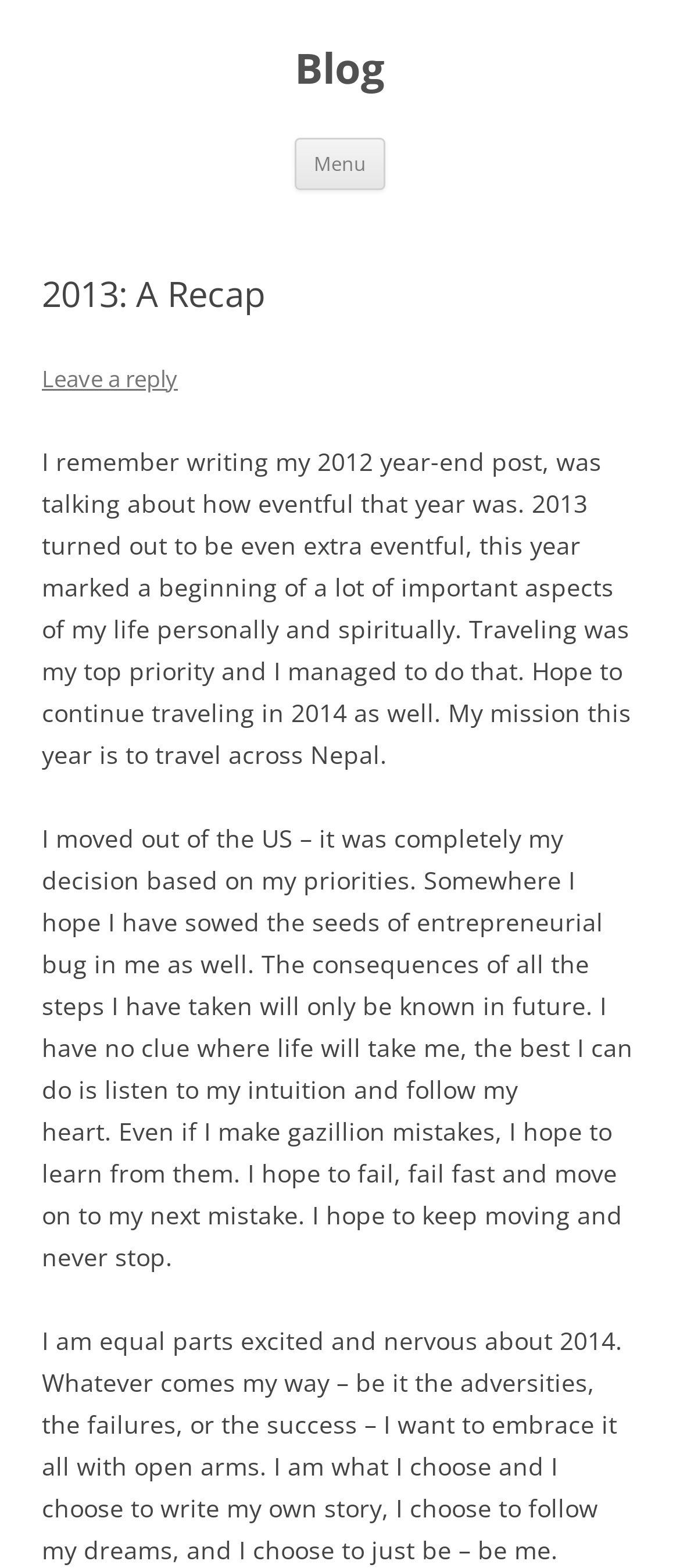What does the author hope to do with their mistakes?
Deliver a detailed and extensive answer to the question.

The author mentions in the text that 'Even if I make gazillion mistakes, I hope to learn from them.' This indicates that the author hopes to learn from their mistakes.